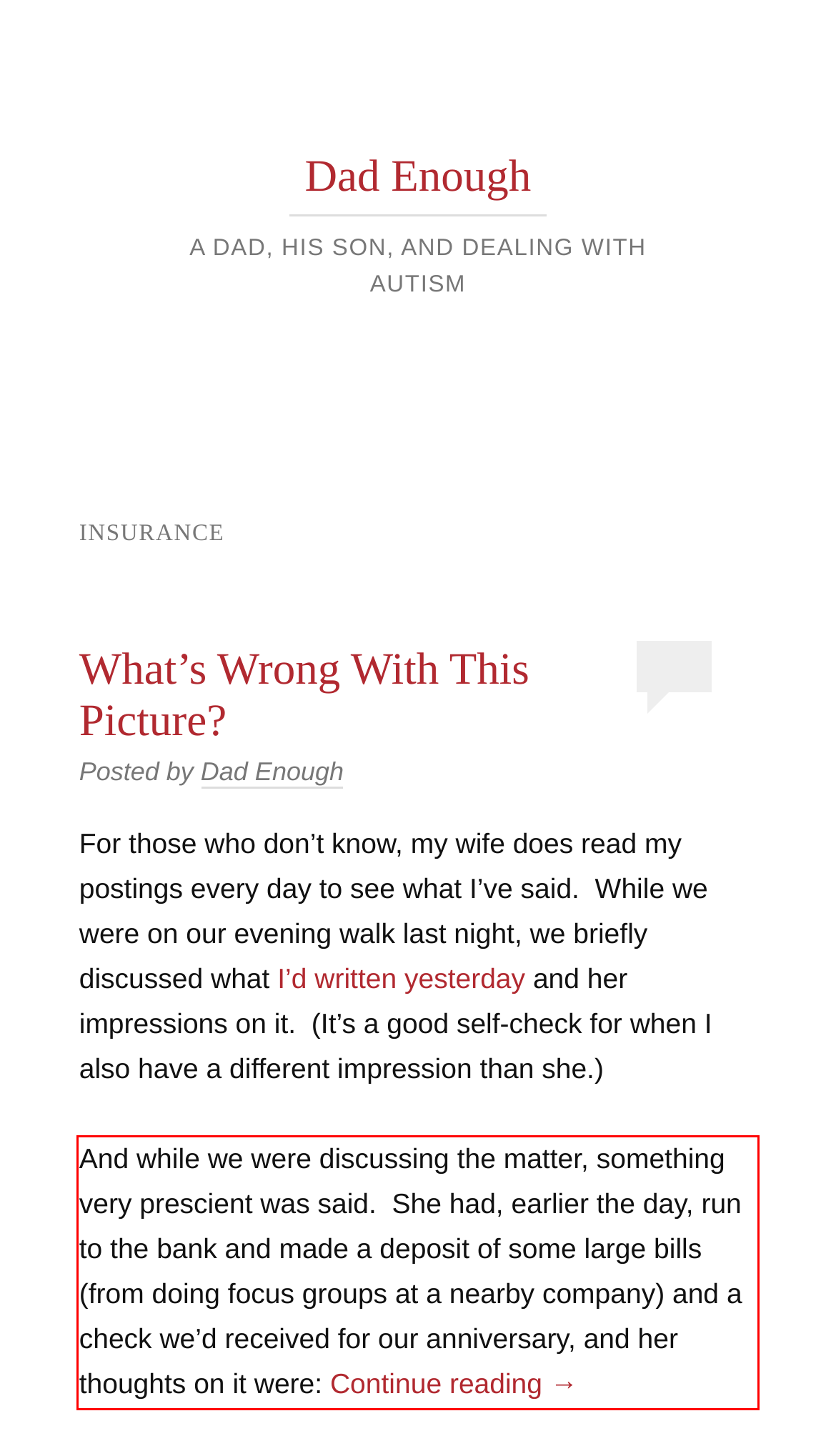Using the webpage screenshot, recognize and capture the text within the red bounding box.

And while we were discussing the matter, something very prescient was said. She had, earlier the day, run to the bank and made a deposit of some large bills (from doing focus groups at a nearby company) and a check we’d received for our anniversary, and her thoughts on it were: Continue reading →